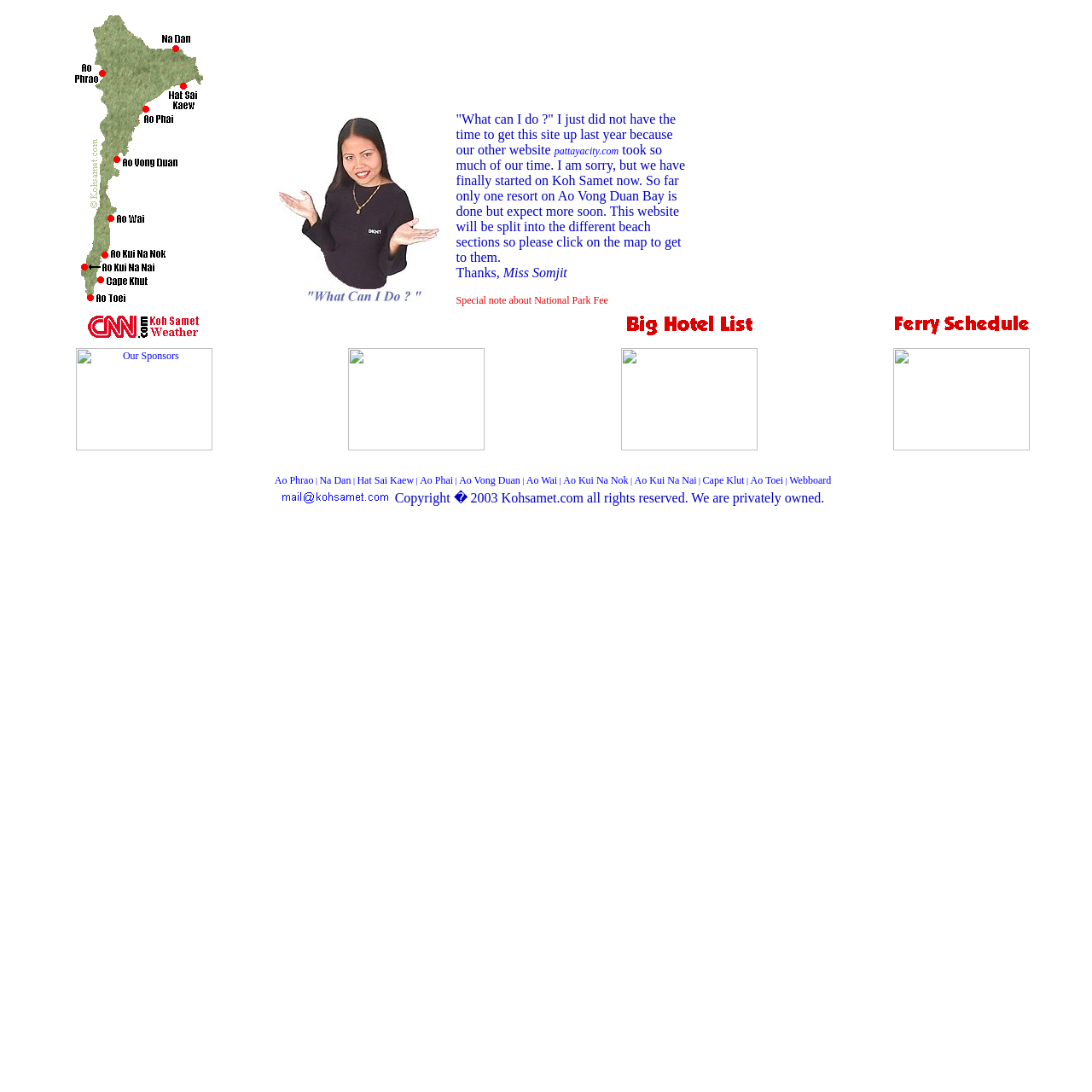Can you find the bounding box coordinates for the element that needs to be clicked to execute this instruction: "Click on the 'Koh Samet Weather Link'"? The coordinates should be given as four float numbers between 0 and 1, i.e., [left, top, right, bottom].

[0.069, 0.307, 0.194, 0.318]